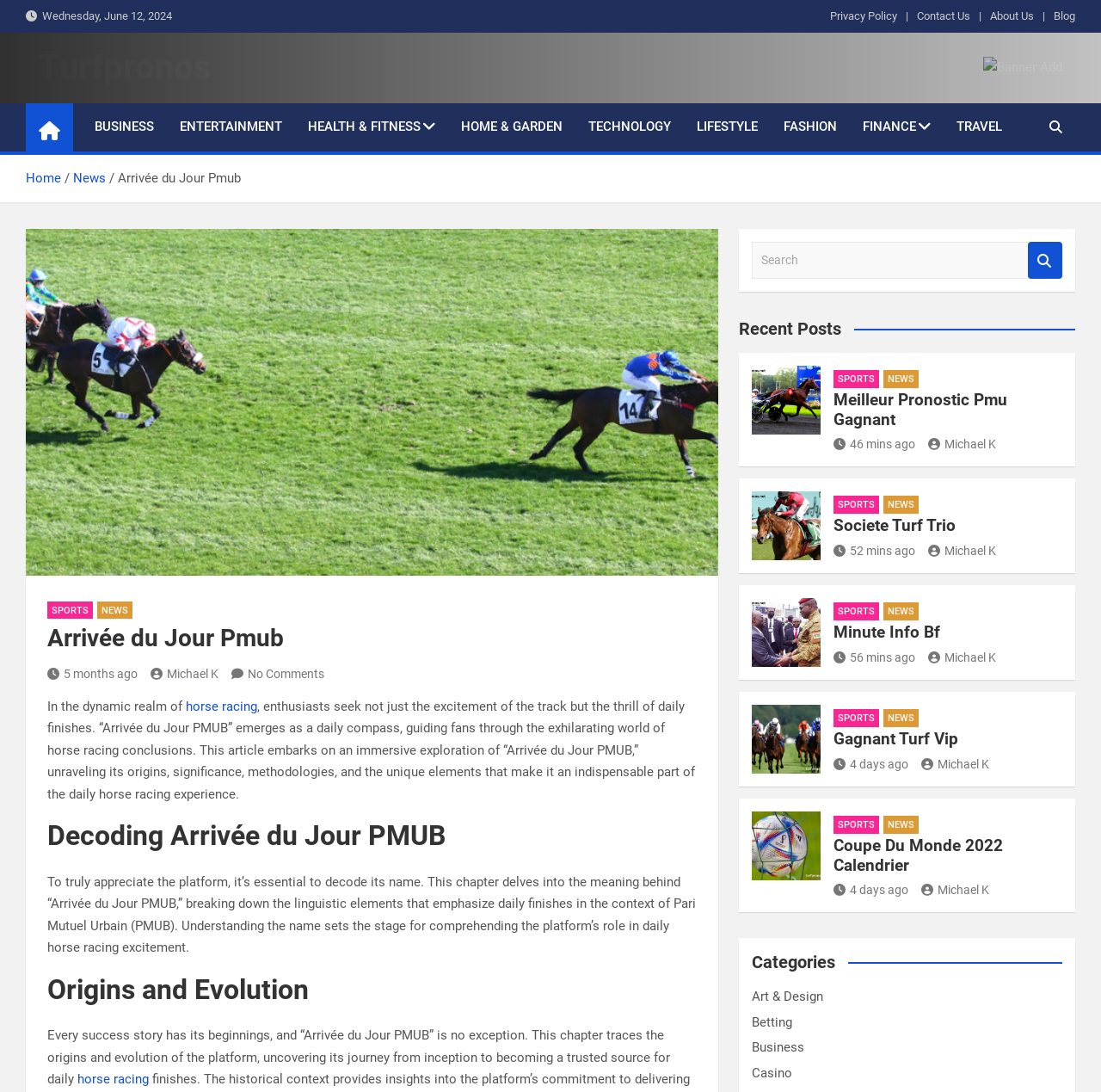Can you look at the image and give a comprehensive answer to the question:
What is the date displayed on the top of the webpage?

I found the date by looking at the top of the webpage, where I saw a static text element with the content 'Wednesday, June 12, 2024'.